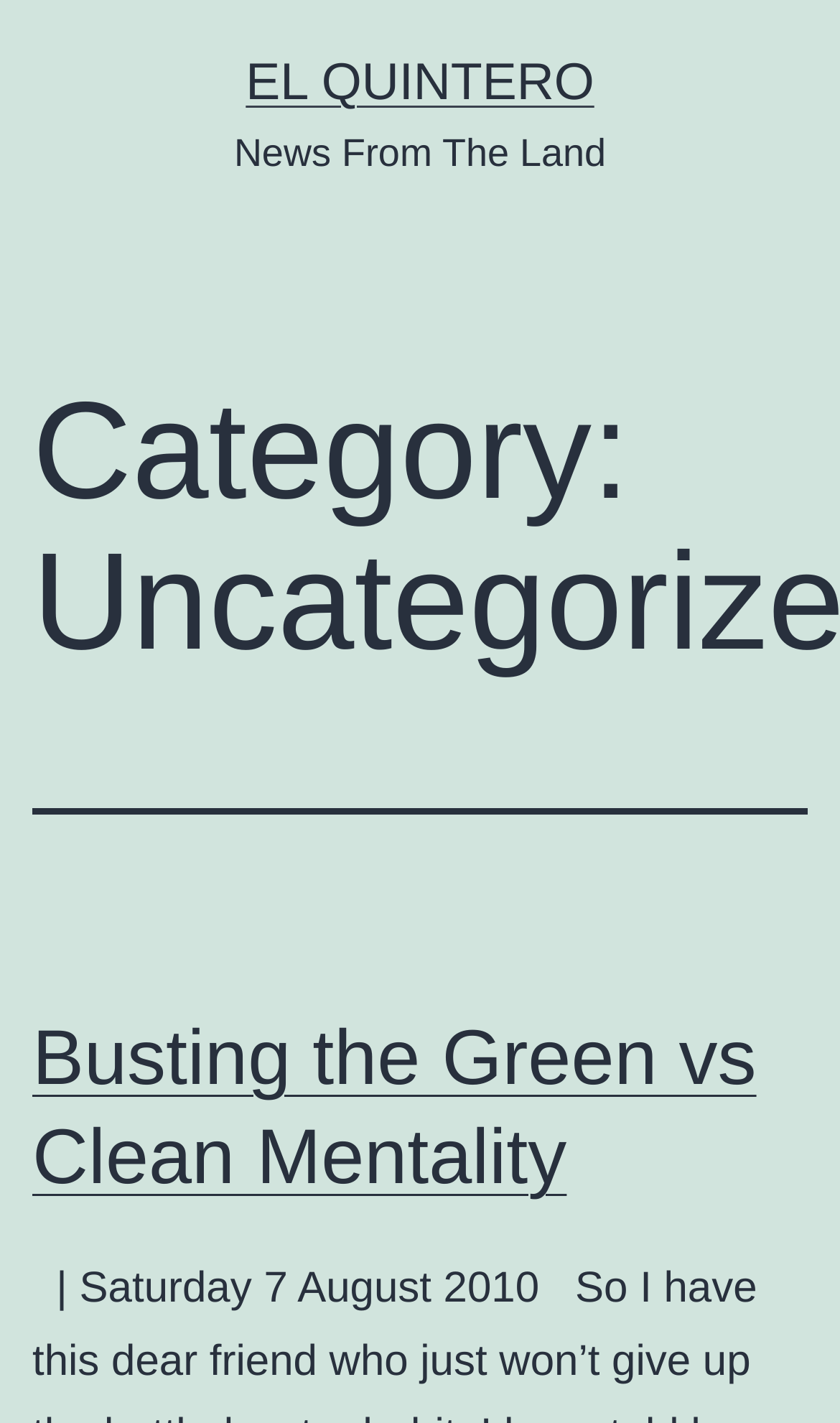Respond to the following query with just one word or a short phrase: 
What is the name of the website?

El Quintero